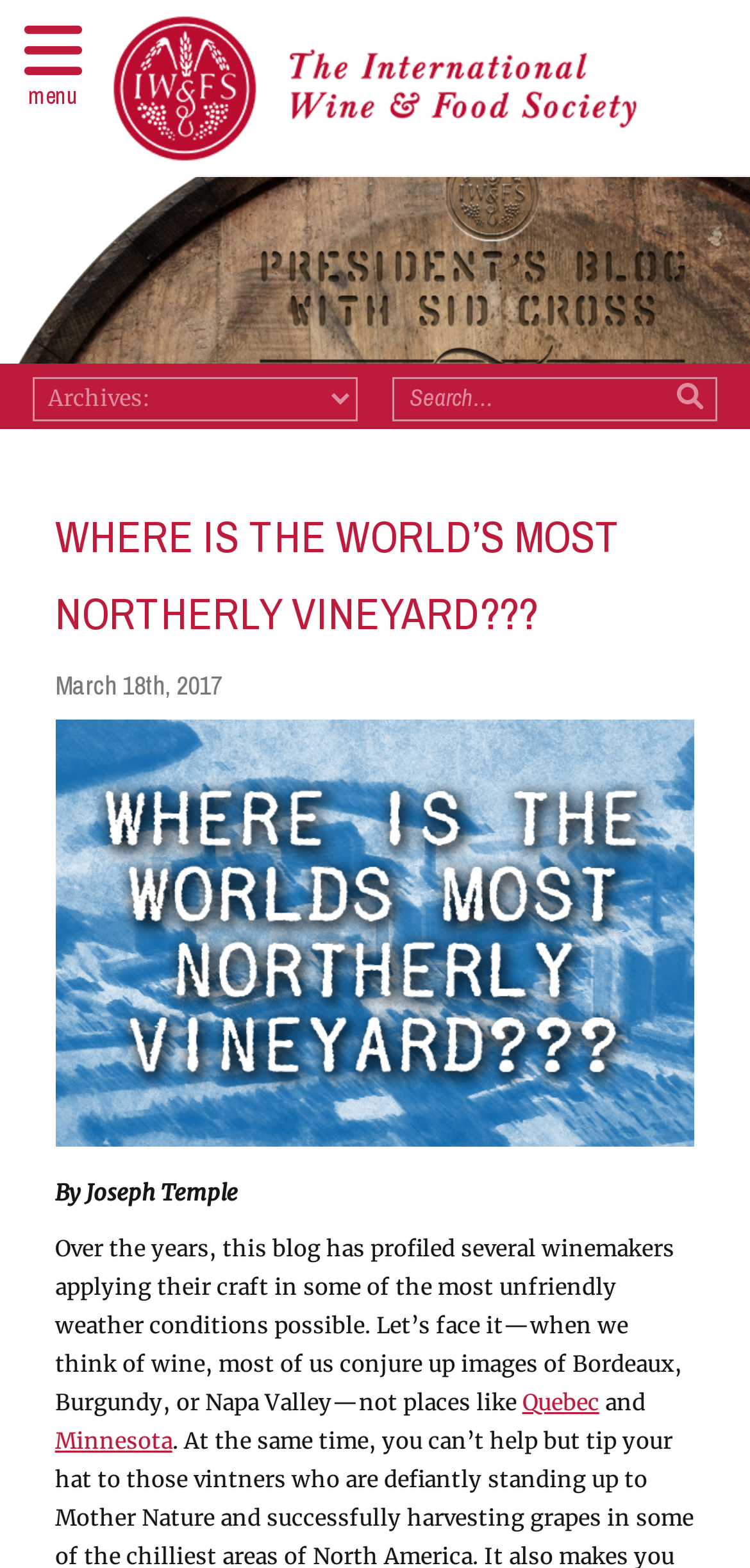What is the location mentioned in the blog post?
Could you answer the question in a detailed manner, providing as much information as possible?

I found the locations mentioned in the blog post by reading the text, which mentions 'Quebec' and 'Minnesota' as examples of places where winemakers apply their craft in unfriendly weather conditions.